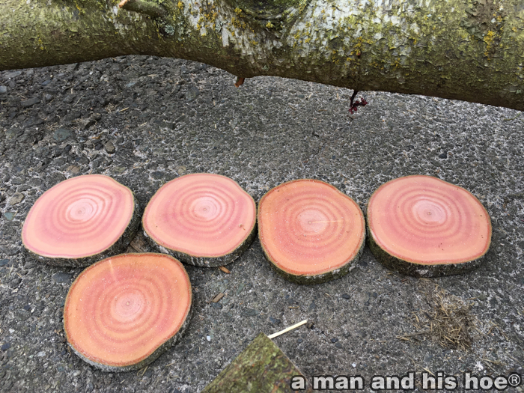Explain in detail what you see in the image.

The image showcases a collection of beautifully cut tree discs, commonly referred to as "tree bones," lying on a gravel surface. Each disc exhibits distinct growth rings and a warm pink hue, indicative of the timber they originated from, likely a plum tree. These pieces reflect the craftsmanship of sustainable pruning, where the remnants of tree maintenance are transformed into practical items. 

The accompanying text elaborates on the potential uses for these tree bones; thicker pieces can be cut into coasters, seamlessly blending natural beauty with functionality. Additionally, they are mentioned as suitable firewood, destined to warm homes during chilly seasons. 

The image captures not just the physical remnants of tree pruning but also the cyclical nature of life and death in the plant world. As tree materials return to the earth, they participate in a cycle of rebirth, echoing the vital processes of carbon absorption and transformation into matter. Thus, these tree bones are a testament to both nature's artistry and the mindful practices that honor it.